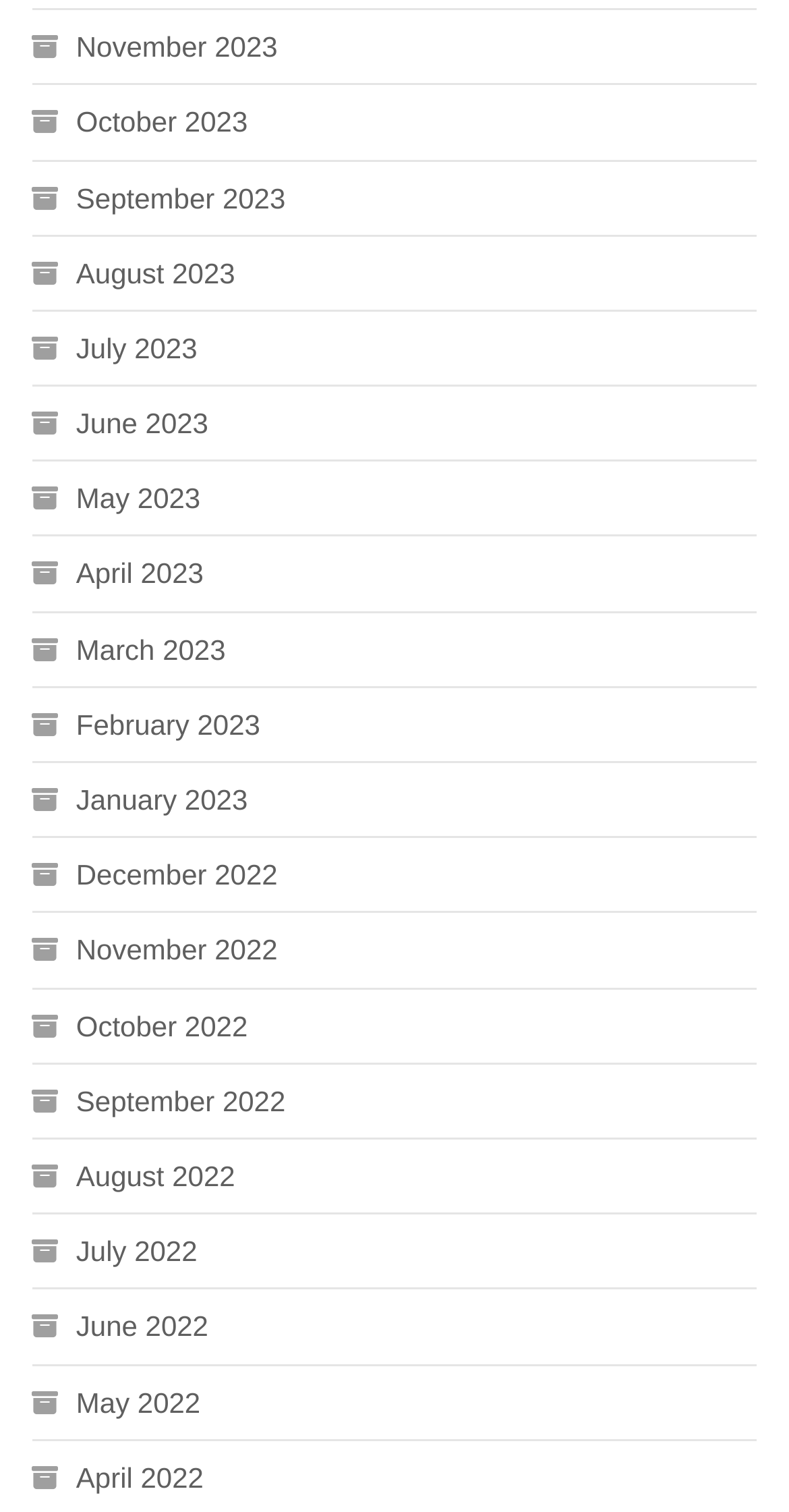Given the element description: "May 2022", predict the bounding box coordinates of this UI element. The coordinates must be four float numbers between 0 and 1, given as [left, top, right, bottom].

[0.04, 0.91, 0.254, 0.944]